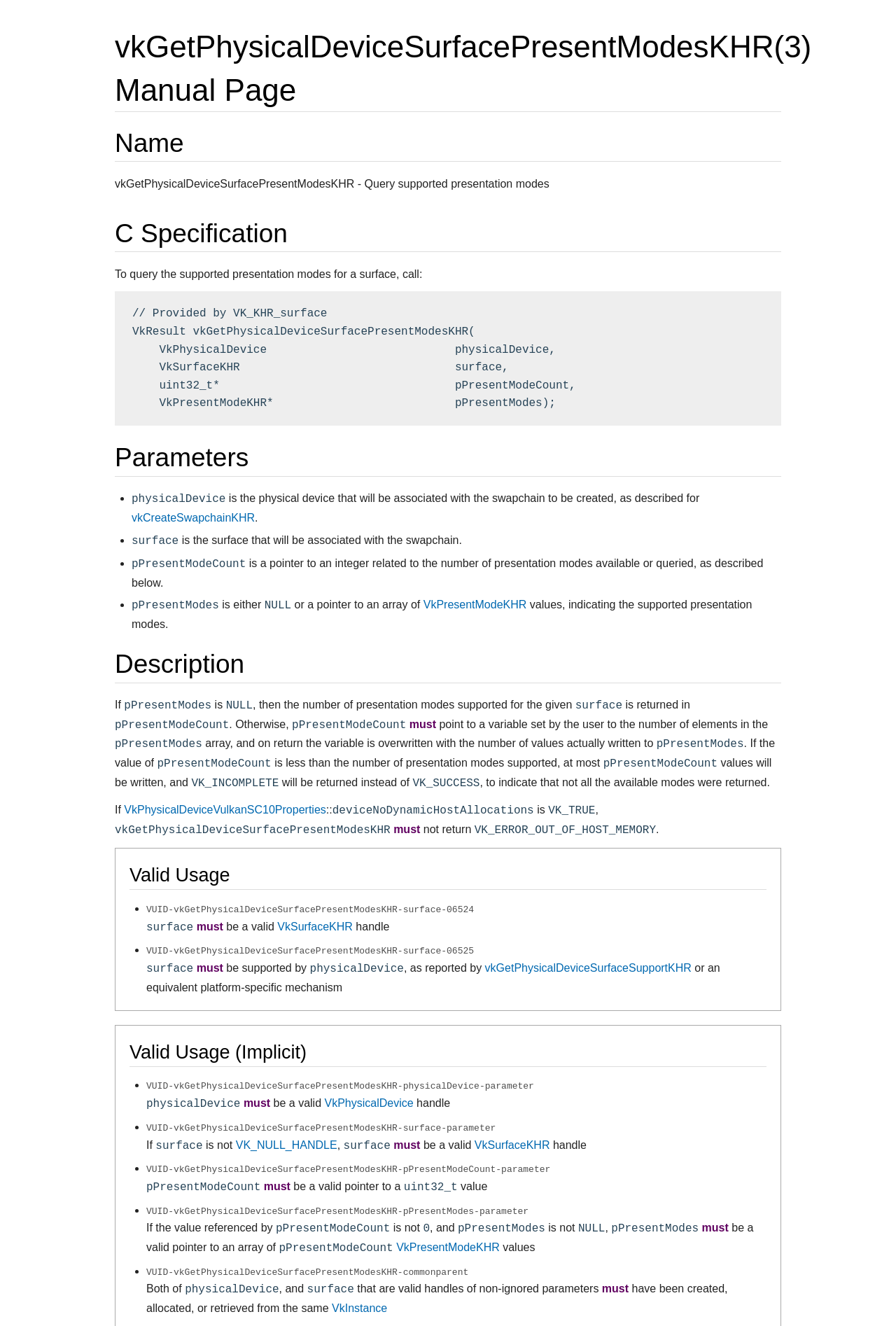Respond to the question below with a single word or phrase:
What is the purpose of vkGetPhysicalDeviceSurfacePresentModesKHR?

Query supported presentation modes